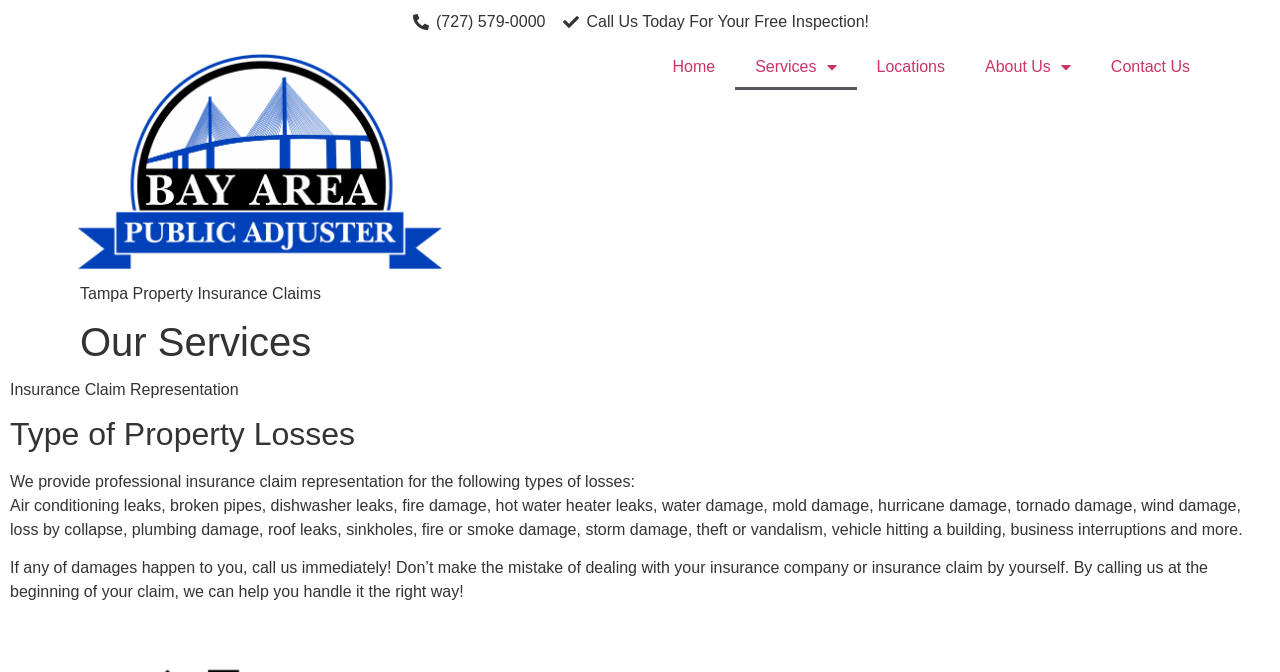Calculate the bounding box coordinates for the UI element based on the following description: "Home". Ensure the coordinates are four float numbers between 0 and 1, i.e., [left, top, right, bottom].

[0.51, 0.065, 0.574, 0.134]